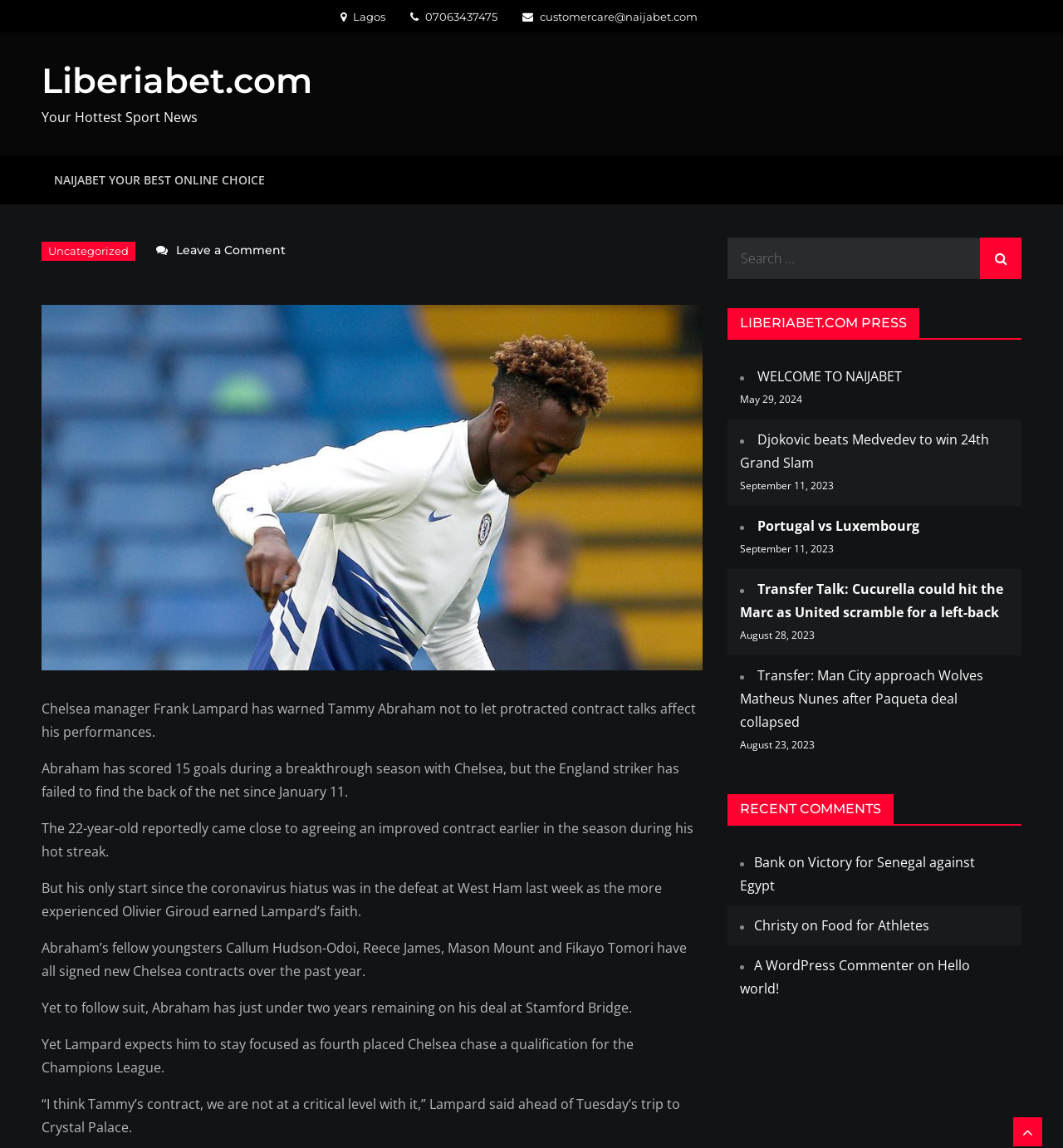Find and indicate the bounding box coordinates of the region you should select to follow the given instruction: "Visit Liberiabet.com".

[0.039, 0.051, 0.294, 0.089]